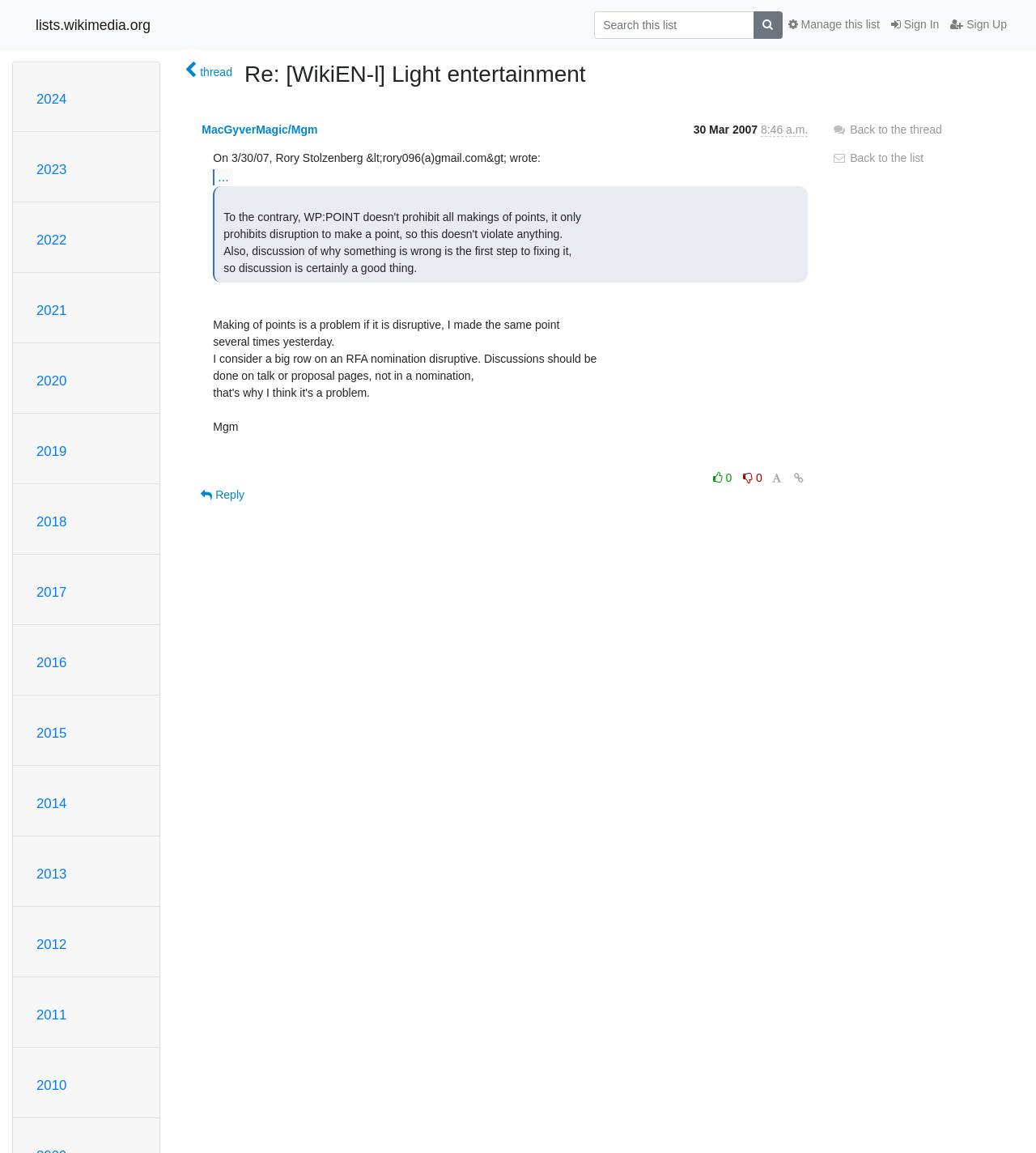Who wrote the message on March 30, 2007?
Kindly offer a comprehensive and detailed response to the question.

The static text 'On 3/30/07, Rory Stolzenberg <rory096(a)gmail.com> wrote:' indicates that Rory Stolzenberg wrote the message on March 30, 2007. The email address 'rory096(a)gmail.com' is also provided, which further confirms the author of the message.